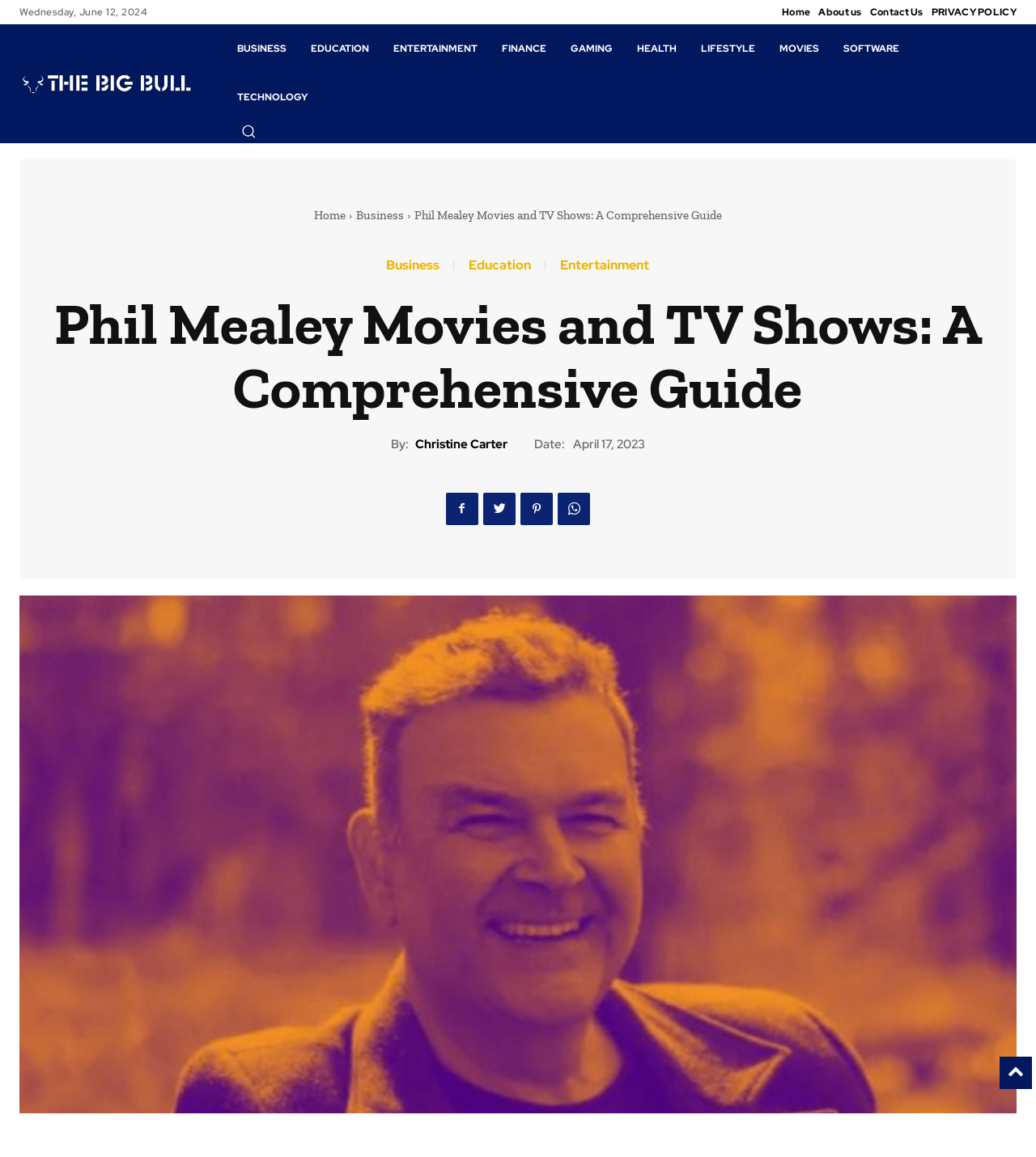Explain the webpage's layout and main content in detail.

The webpage is about Phil Mealey, a multi-talented writer, actor, and director who has contributed to British television. At the top left corner, there is a logo image and a date "Wednesday, June 12, 2024" displayed. Below the logo, there are several links to different categories, including "BUSINESS", "EDUCATION", "ENTERTAINMENT", and more, which are aligned horizontally.

On the top right corner, there are links to "Home", "About us", "Contact Us", and "PRIVACY POLICY". A search button with a magnifying glass icon is located next to these links.

The main content of the webpage is a comprehensive guide to Phil Mealey's movies and TV shows. The title "Phil Mealey Movies and TV Shows: A Comprehensive Guide" is displayed prominently in the middle of the page. Below the title, there are links to different categories, including "Business", "Education", and "Entertainment", which are aligned horizontally.

The author of the article, Christine Carter, is credited below the title, along with the date "April 17, 2023". There are also four social media links, represented by icons, located below the author's name.

Overall, the webpage is well-organized and easy to navigate, with clear headings and concise text.